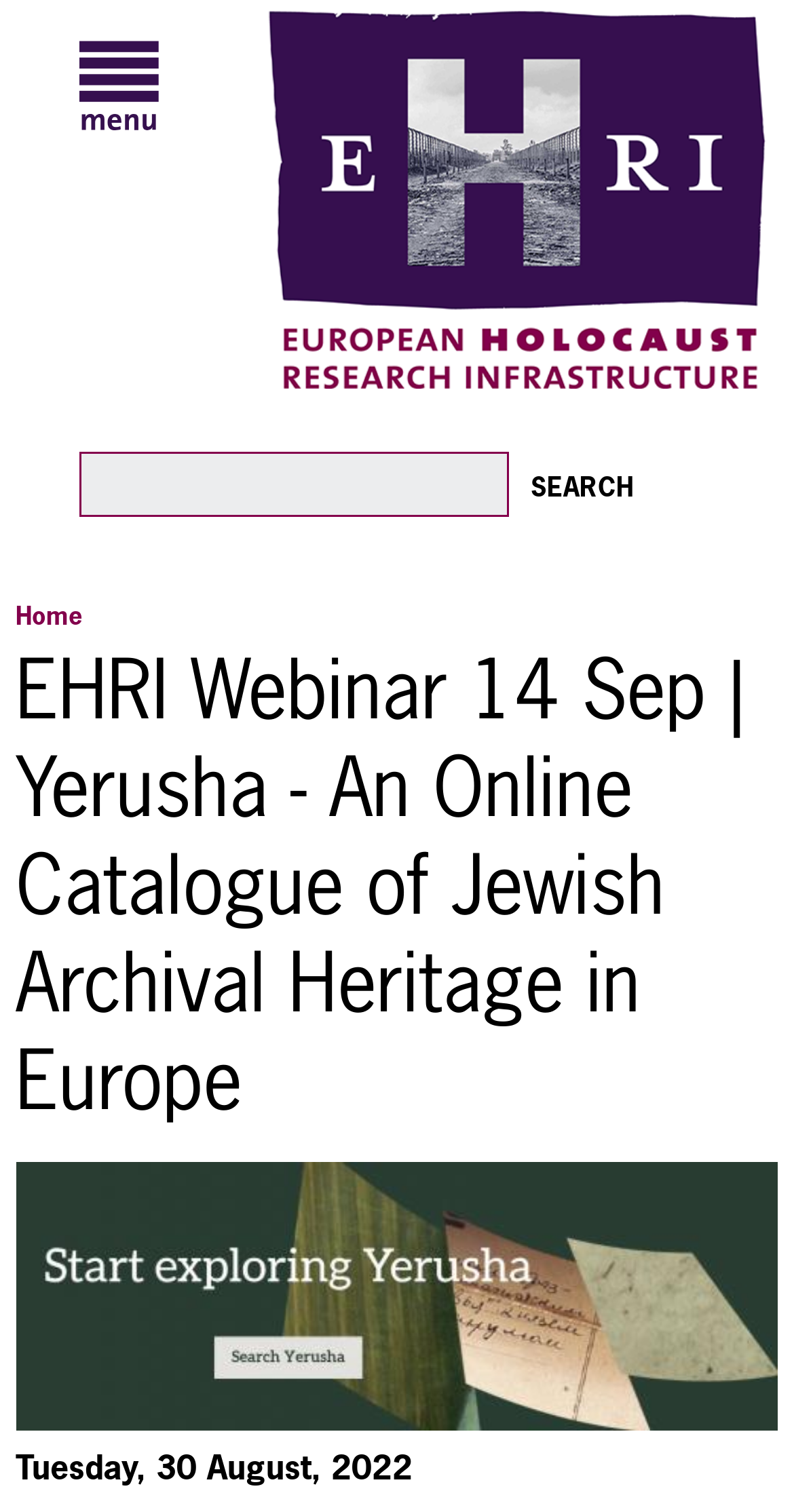What is the date mentioned at the bottom of the webpage?
Please give a detailed and elaborate answer to the question based on the image.

By examining the webpage structure, I found a StaticText element at the bottom of the webpage with the content 'Tuesday, 30 August, 2022', which suggests that this is the date when the webpage was last updated or published.